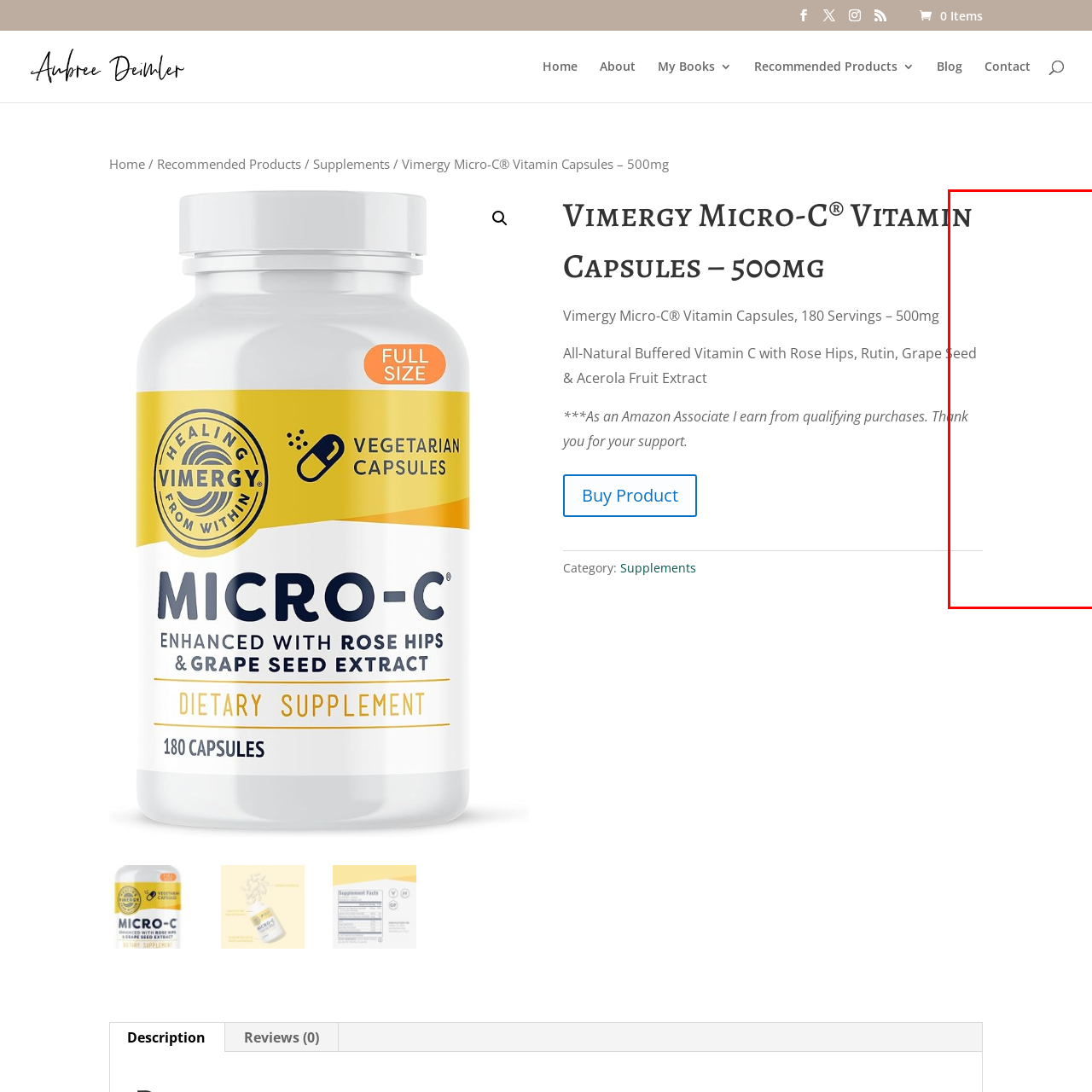Direct your attention to the part of the image marked by the red boundary and give a detailed response to the following question, drawing from the image: What is the potency of each serving?

According to the descriptive text, each serving of the Vimergy Micro-C Vitamin Capsules has a potency of 500mg, which is a measure of the amount of active ingredient in each capsule.